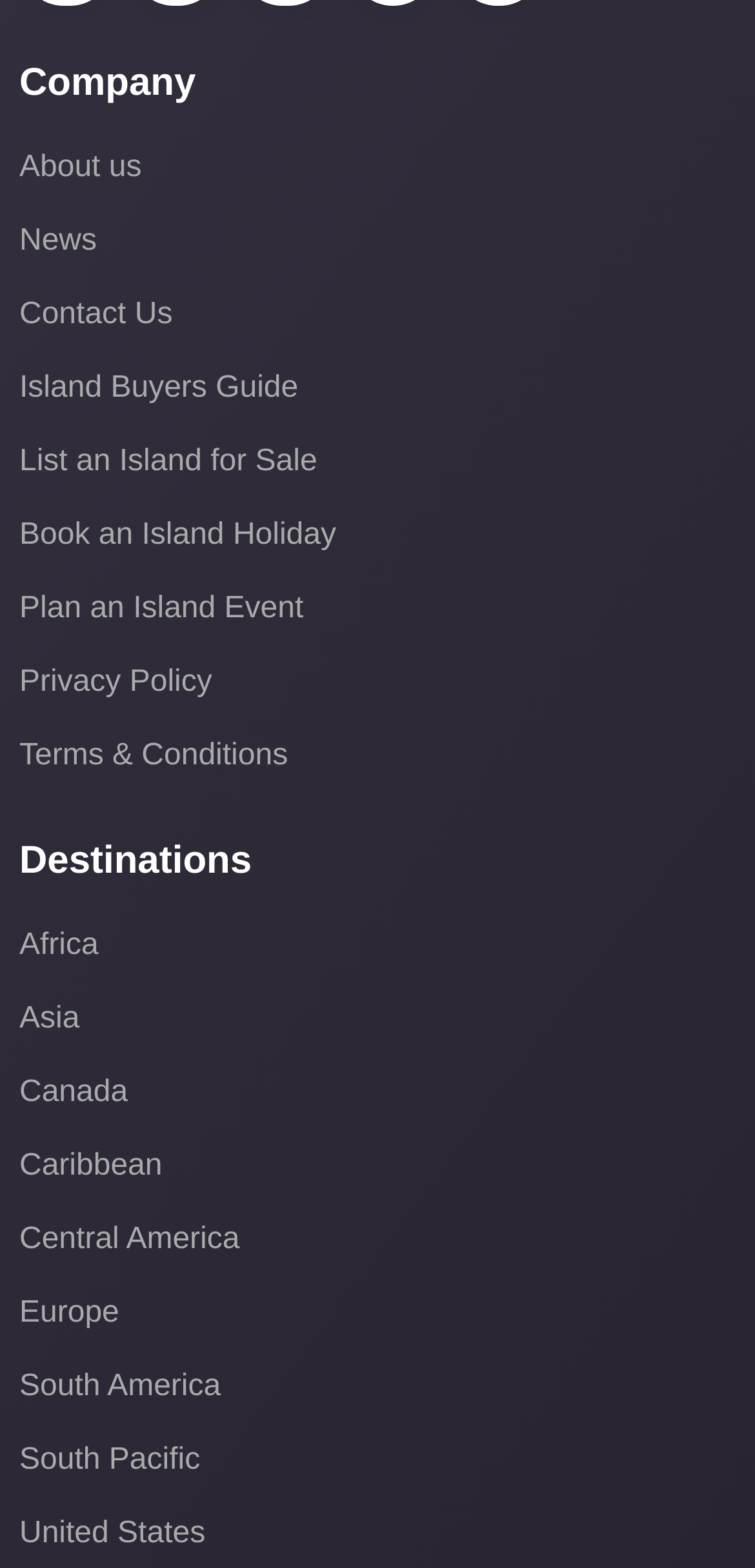Identify the bounding box coordinates of the region that should be clicked to execute the following instruction: "Contact Us".

[0.026, 0.184, 0.974, 0.219]